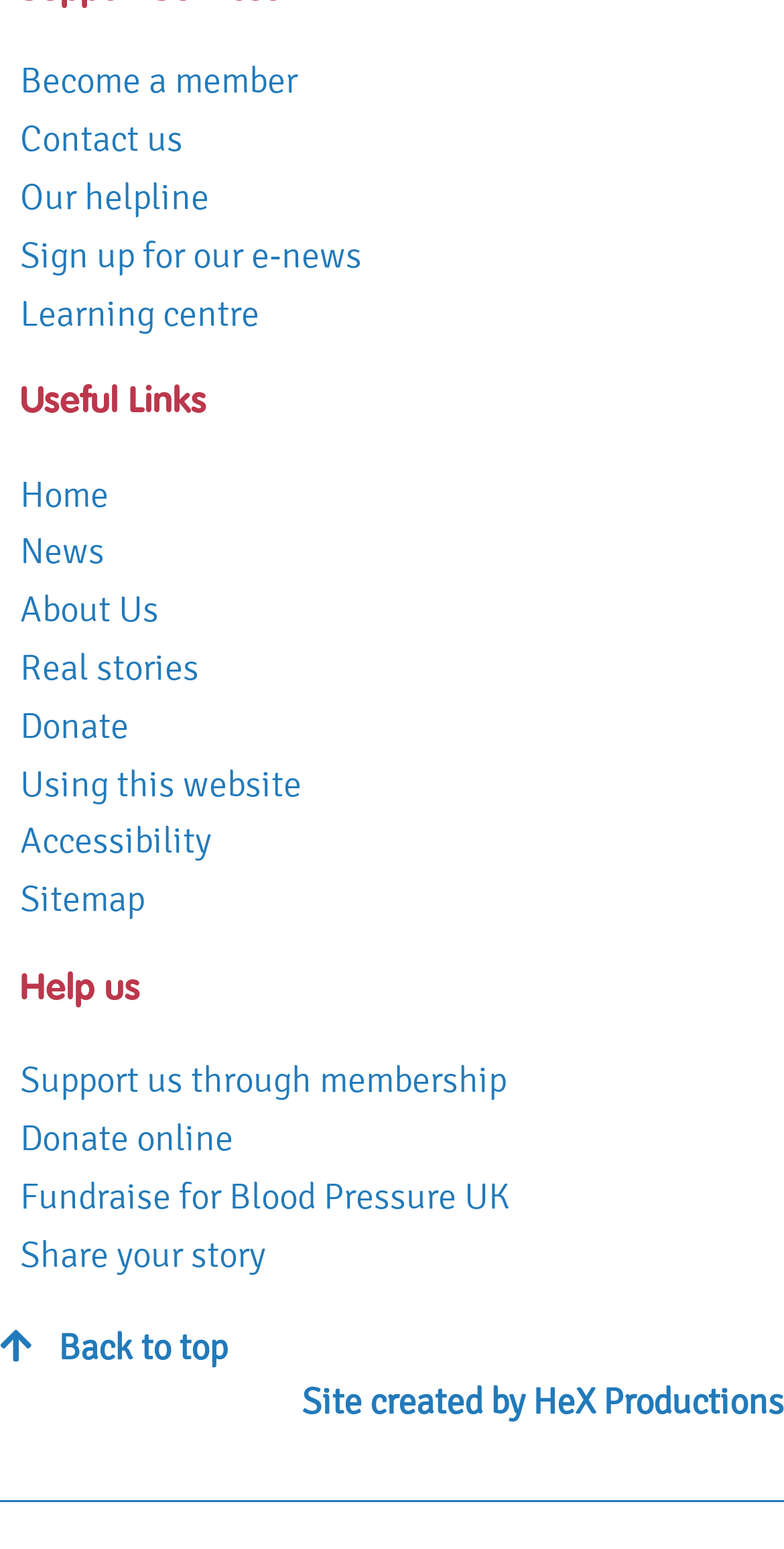Could you locate the bounding box coordinates for the section that should be clicked to accomplish this task: "Contact us".

[0.026, 0.072, 0.233, 0.109]